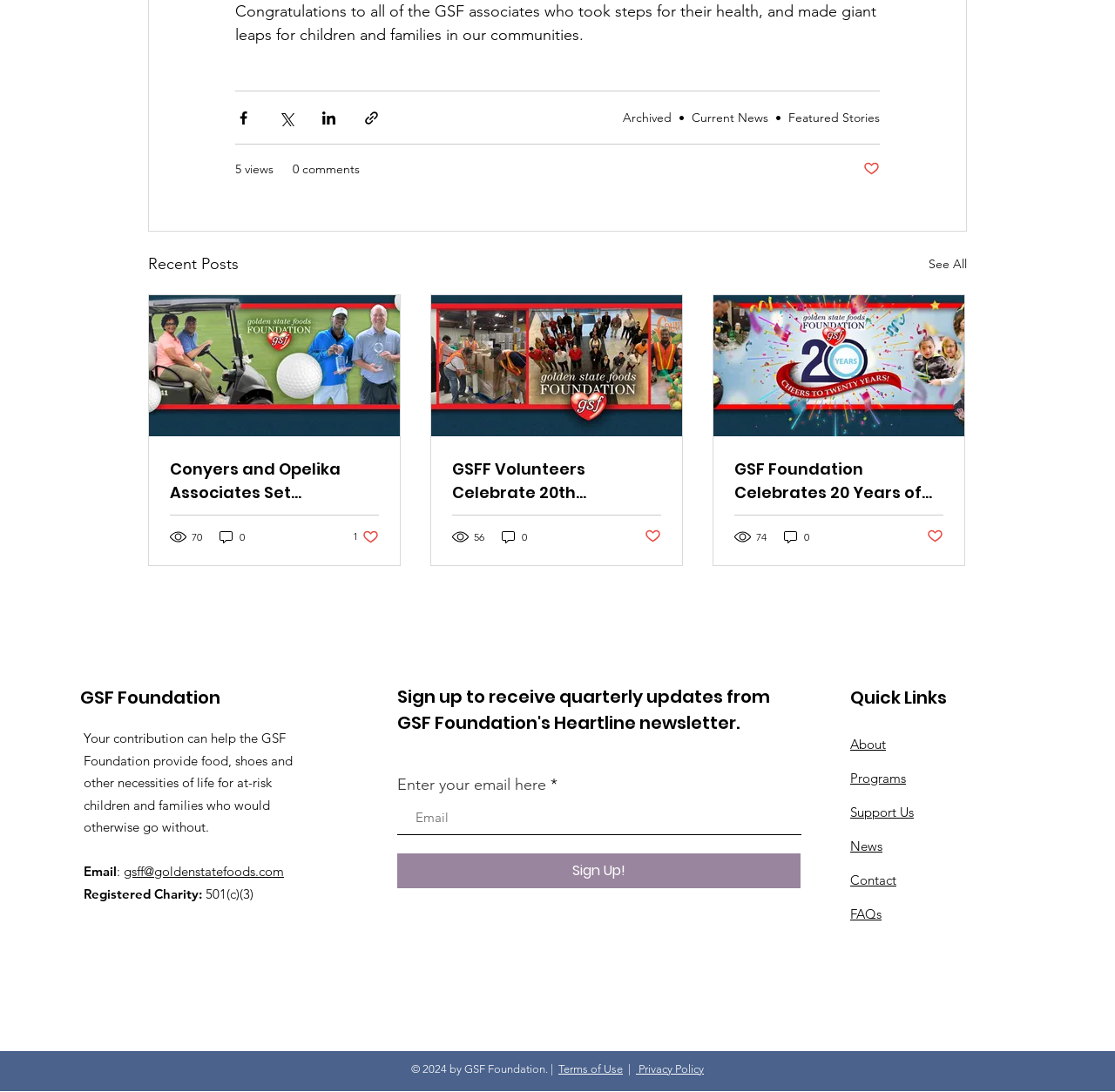Provide a short answer using a single word or phrase for the following question: 
How many views does the first article have?

70 views